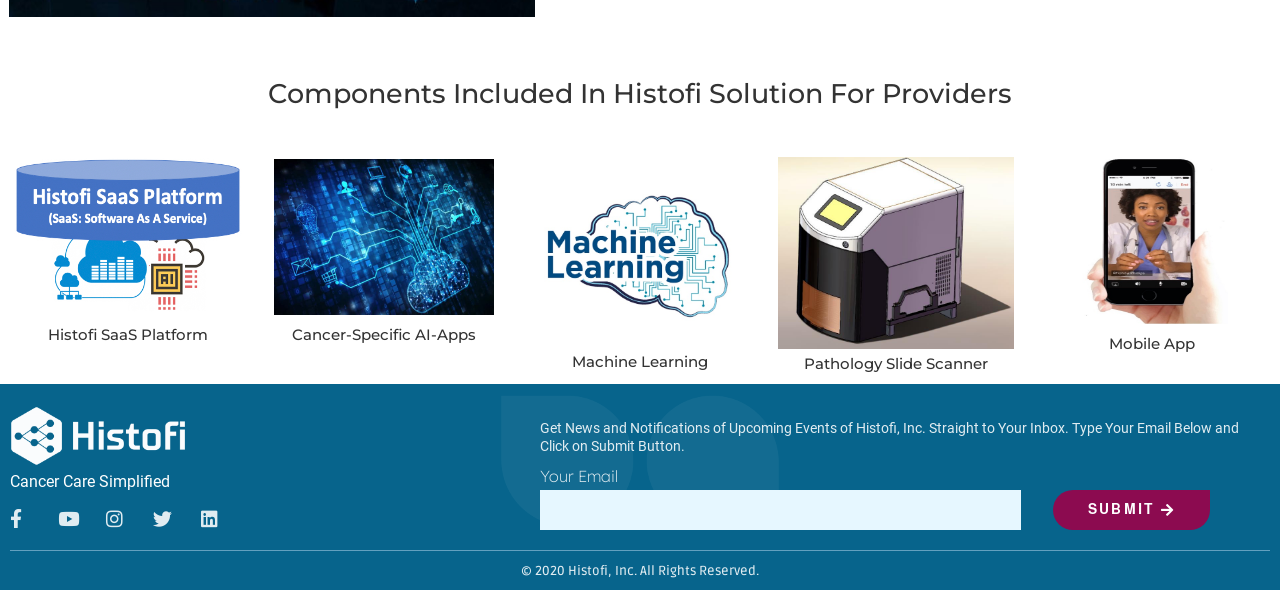Given the webpage screenshot and the description, determine the bounding box coordinates (top-left x, top-left y, bottom-right x, bottom-right y) that define the location of the UI element matching this description: parent_node: Your Email name="form_fields[email]"

[0.422, 0.83, 0.798, 0.898]